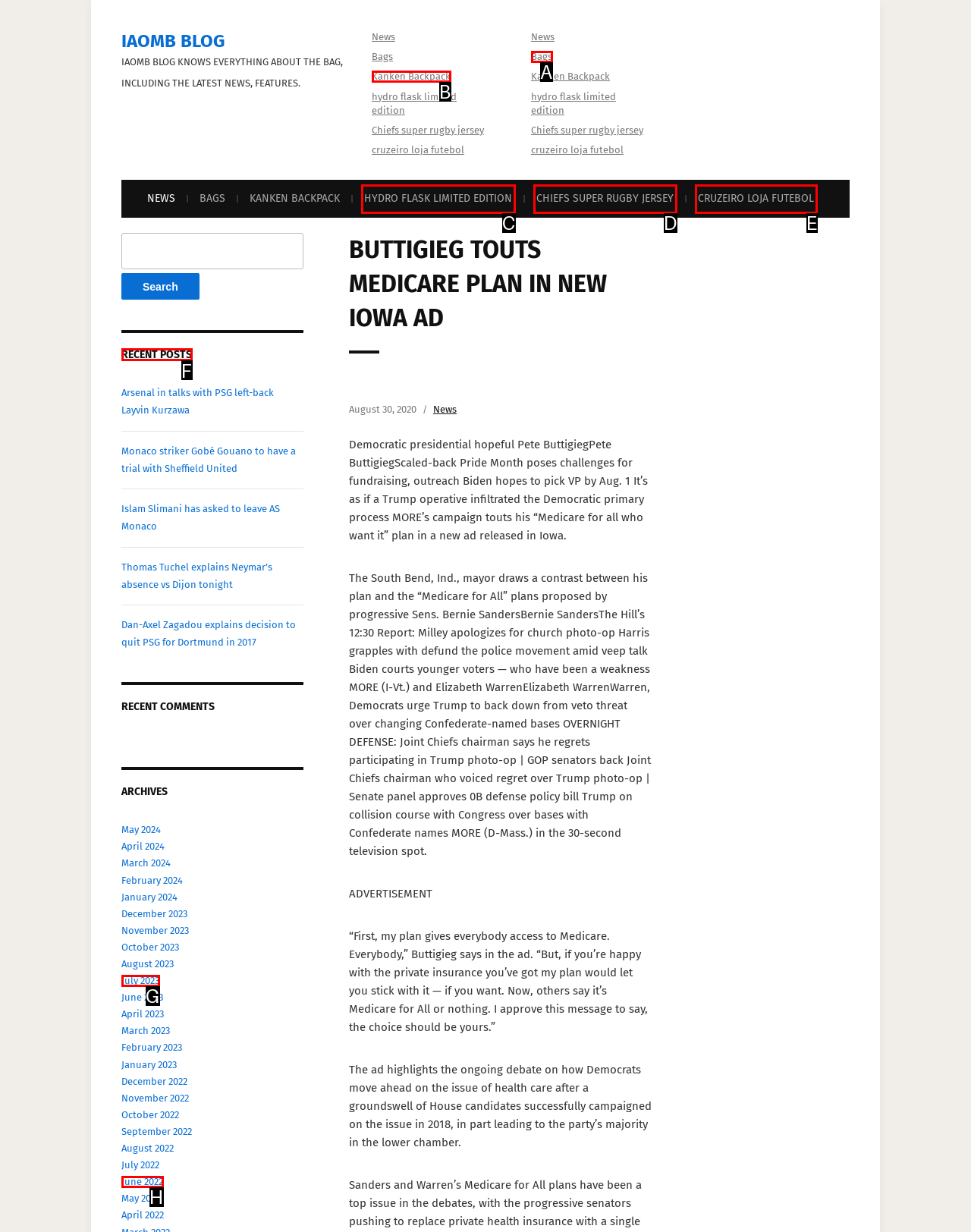Identify the appropriate lettered option to execute the following task: Read recent posts
Respond with the letter of the selected choice.

F